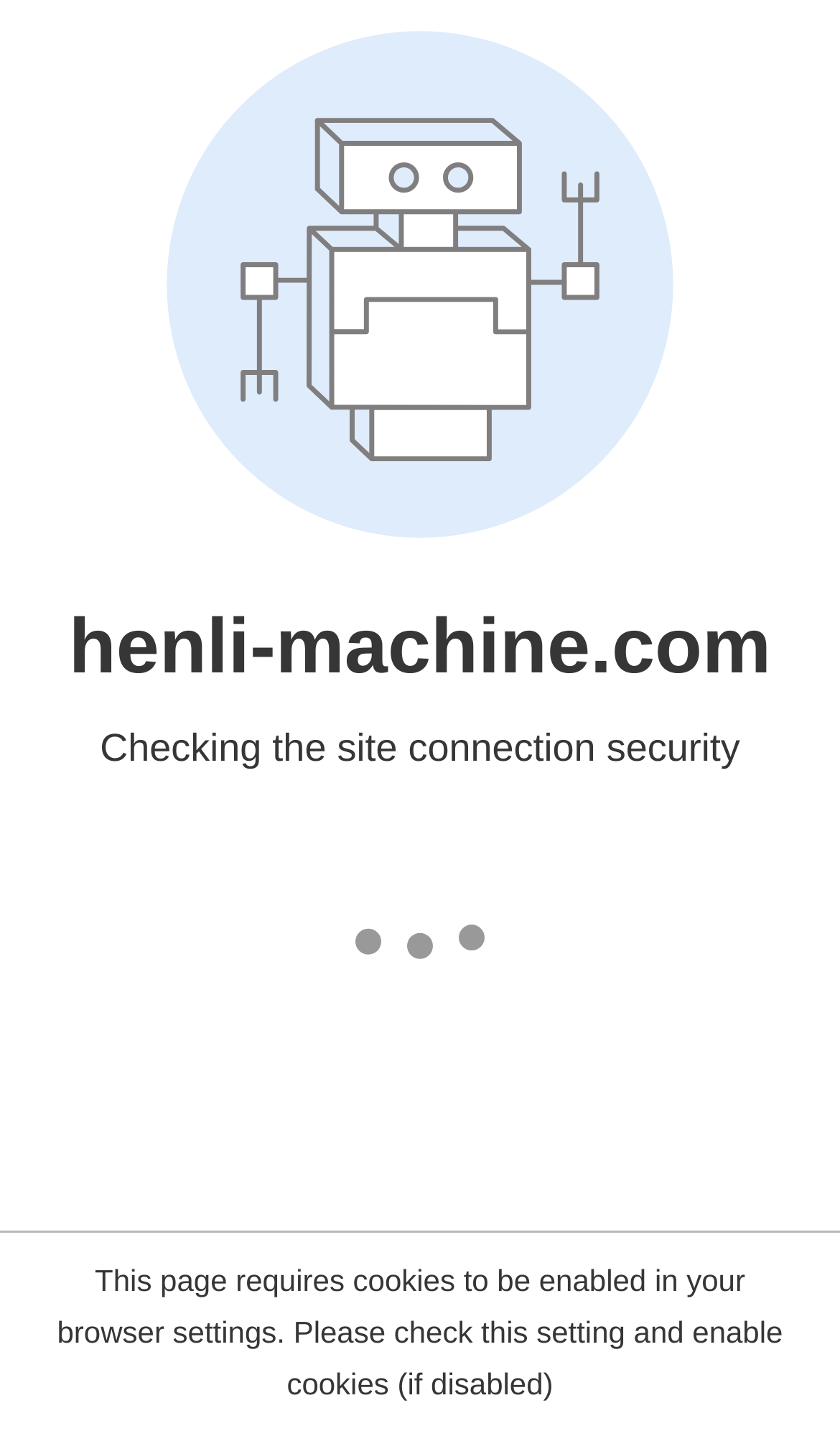Describe all visible elements and their arrangement on the webpage.

The webpage appears to be a manufacturer's website, specifically Decoiler Straightener Feeder Machine Manufacturer. At the top-left corner, there is a logo of the manufacturer, which is duplicated for some reason. 

Below the logo, there is a navigation menu with four links: 'HOME', 'ABOUT', 'NEWS', and 'PRODUCT'. These links are separated by bullet points and are aligned horizontally. The 'Skip to content' link is located at the top-left corner, above the logo.

The title of the webpage is 'The Benefits and Limitations of Roller Feeder Machine in Punching Technology', which suggests that the webpage may contain an article or content related to this topic. However, the accessibility tree does not provide further information about the content of the webpage.